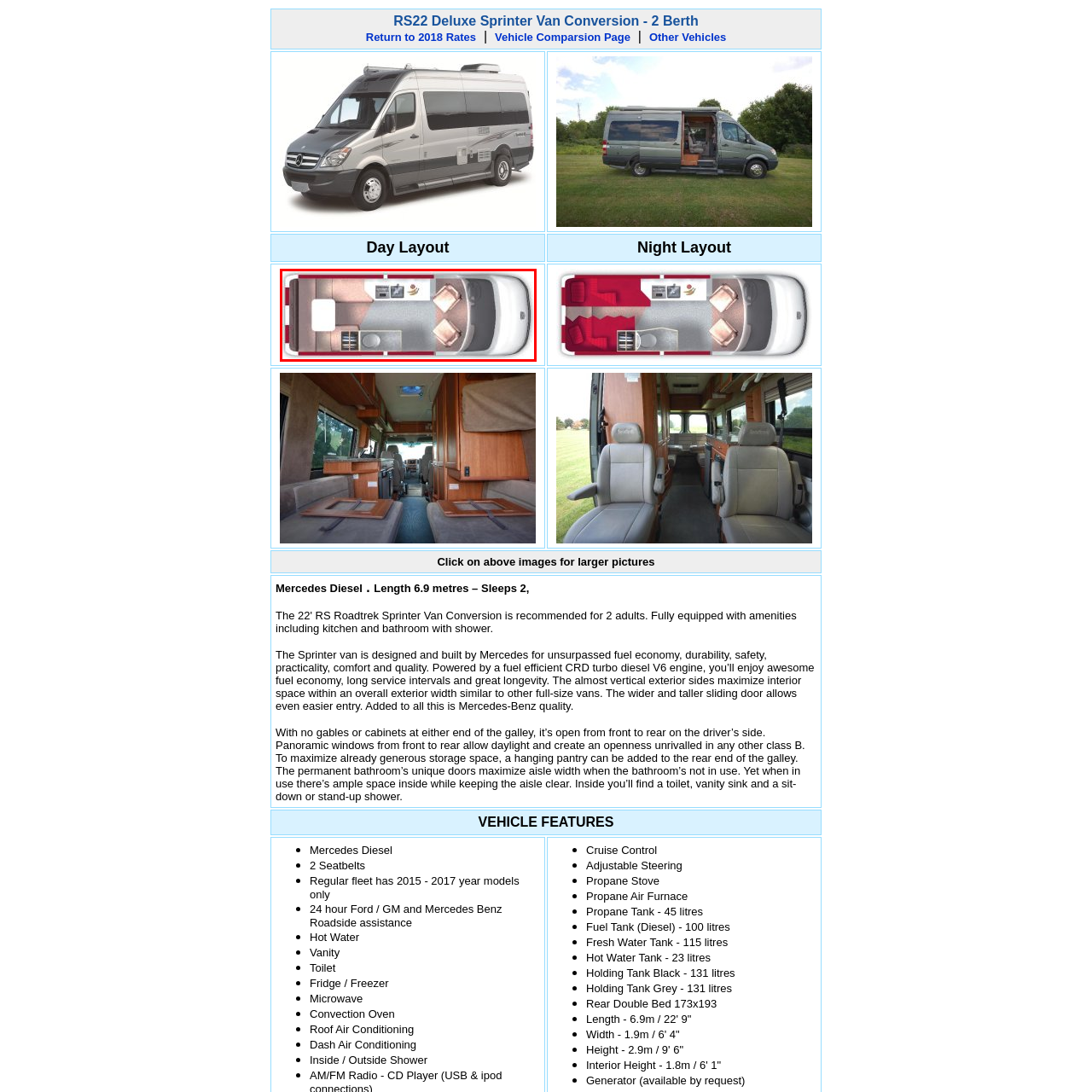Inspect the area enclosed by the red box and reply to the question using only one word or a short phrase: 
How many people can the van accommodate?

Two